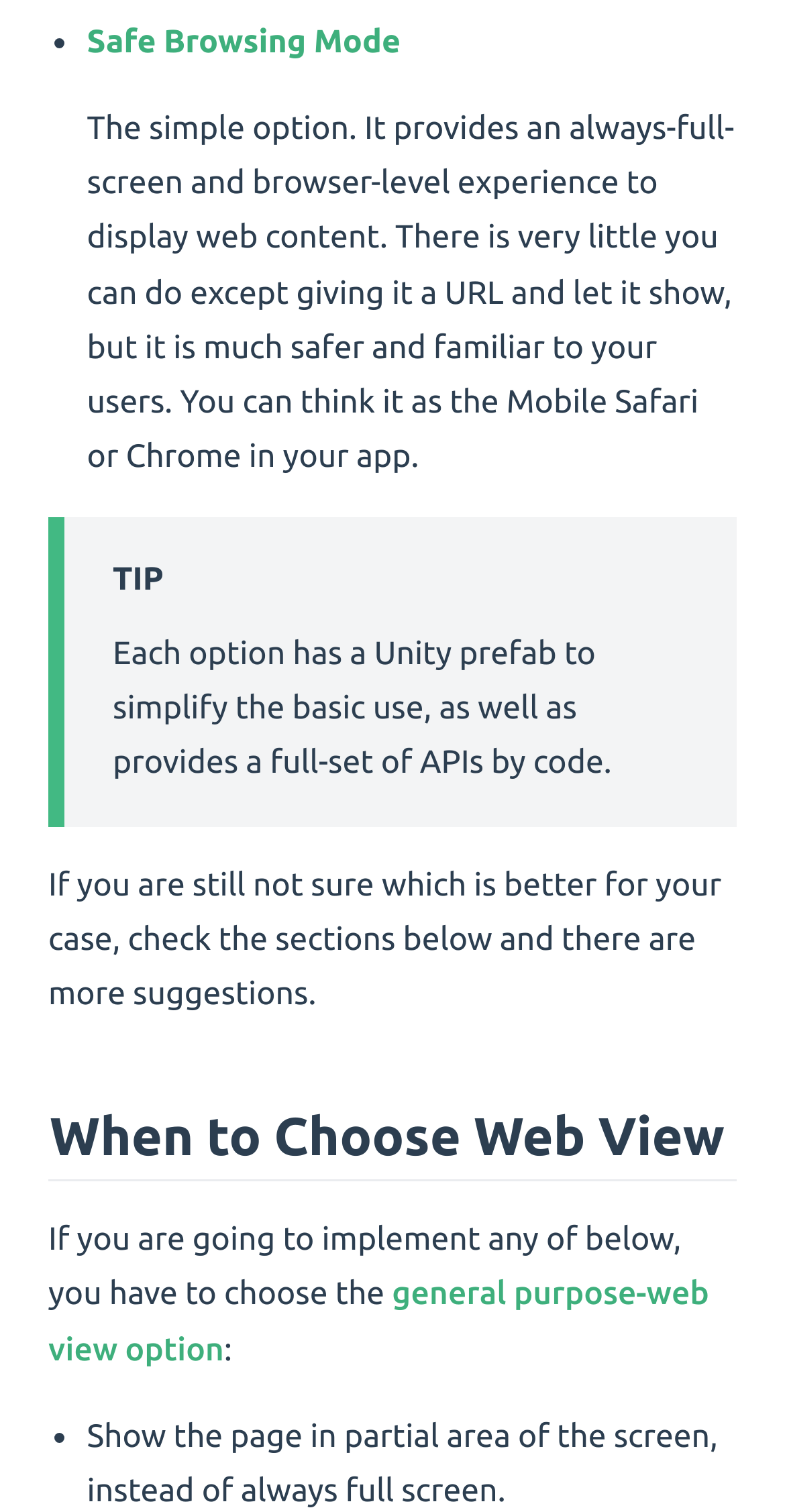Provide a thorough and detailed response to the question by examining the image: 
How many options are discussed on this webpage?

The webpage discusses two options: the safe browsing mode and the general purpose-web view option. These options are presented as alternatives for displaying web content, with the safe browsing mode providing a full-screen experience and the general purpose-web view option allowing for a partial area display.